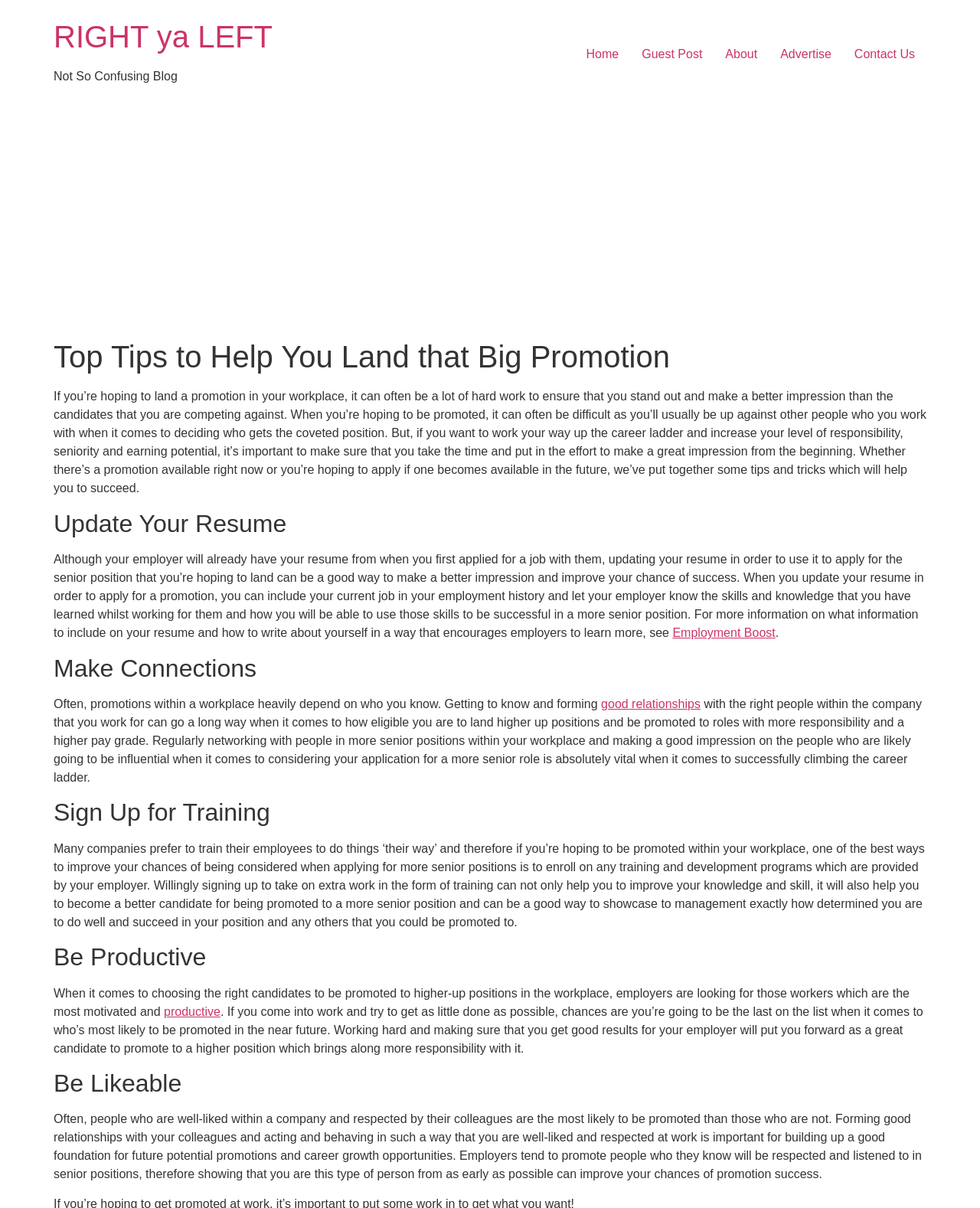What is the first tip to help land a promotion?
Give a one-word or short-phrase answer derived from the screenshot.

Update Your Resume